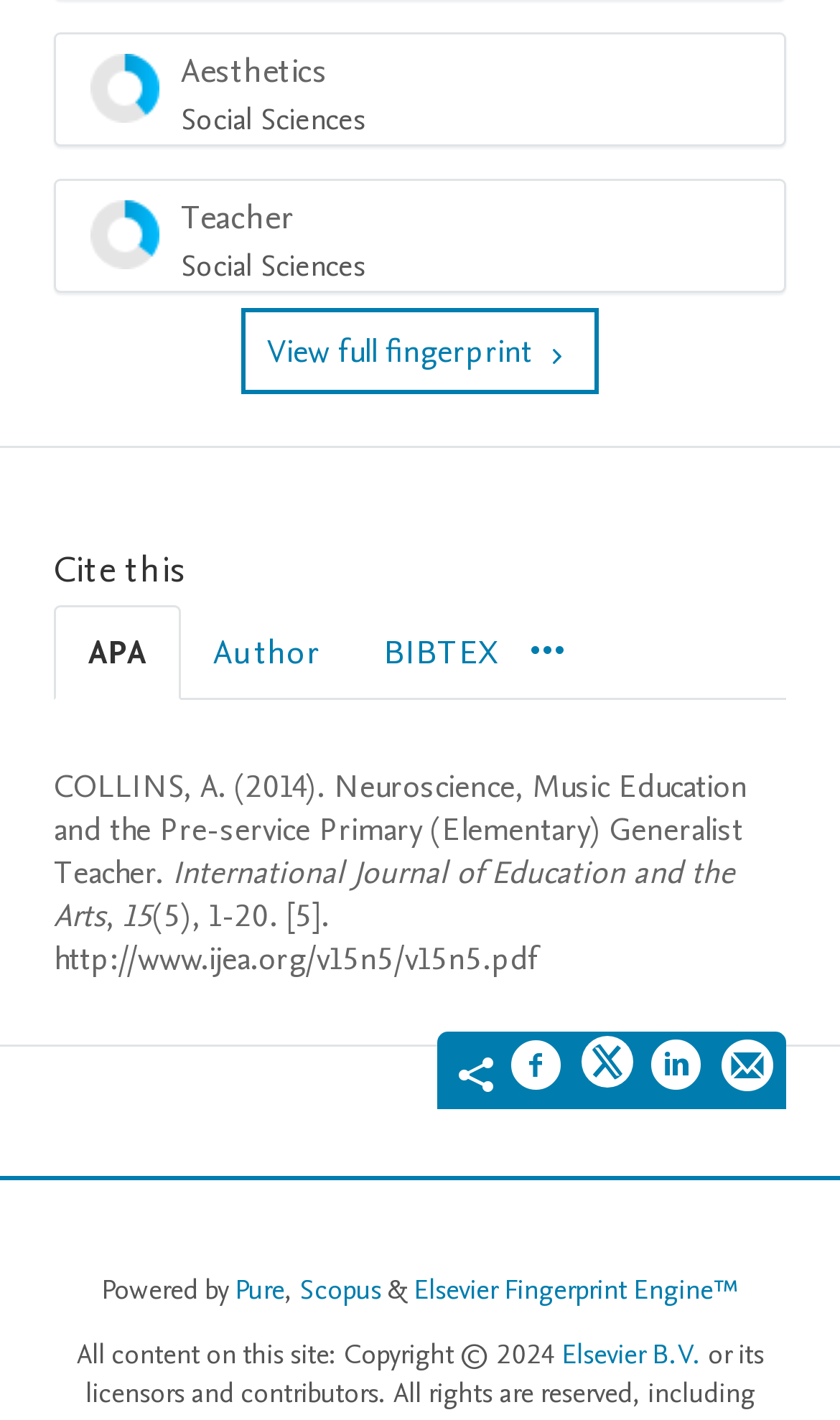What is the name of the engine that powered the site?
Provide a thorough and detailed answer to the question.

The name of the engine can be found at the bottom of the webpage, where it is mentioned as 'Elsevier Fingerprint Engine™'.